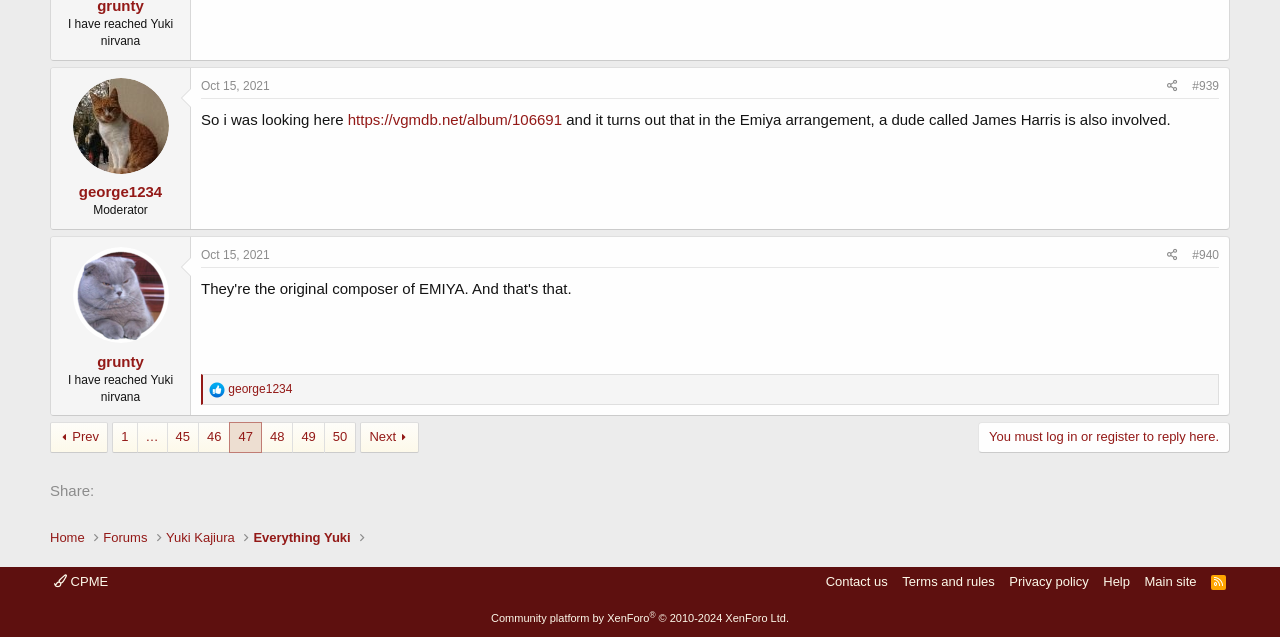Please mark the clickable region by giving the bounding box coordinates needed to complete this instruction: "View the post details of 'So i was looking here'".

[0.157, 0.174, 0.272, 0.201]